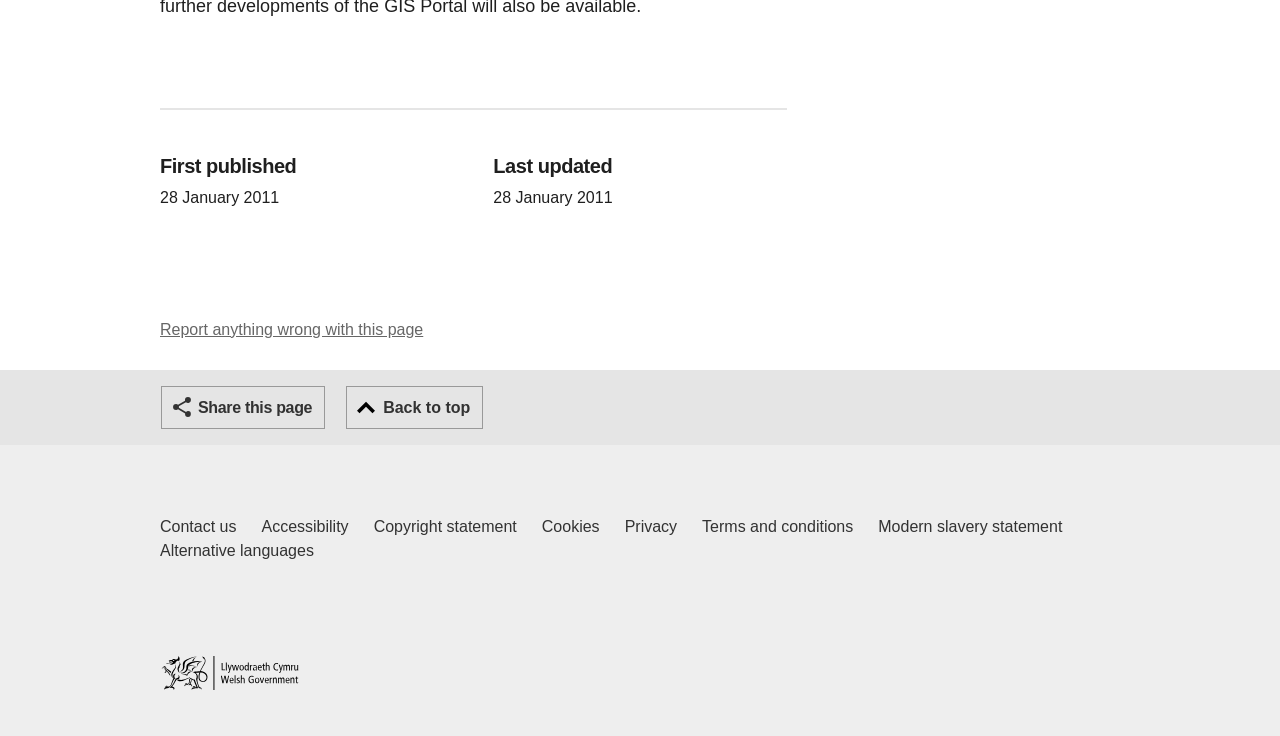Give a one-word or short-phrase answer to the following question: 
What is the publication date of the content?

28 January 2011